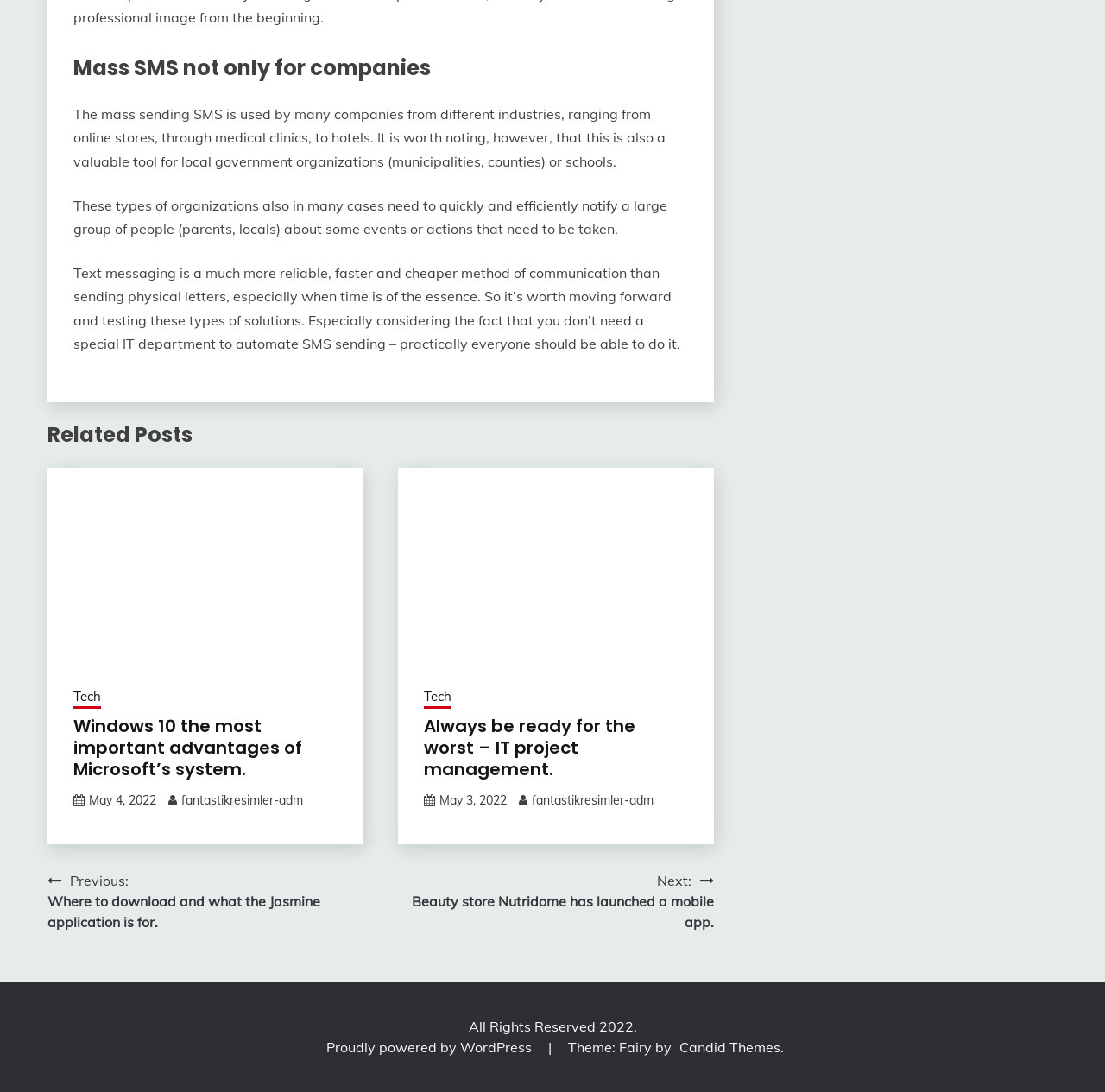Kindly determine the bounding box coordinates of the area that needs to be clicked to fulfill this instruction: "Click on the 'Tech' link".

[0.066, 0.629, 0.091, 0.649]